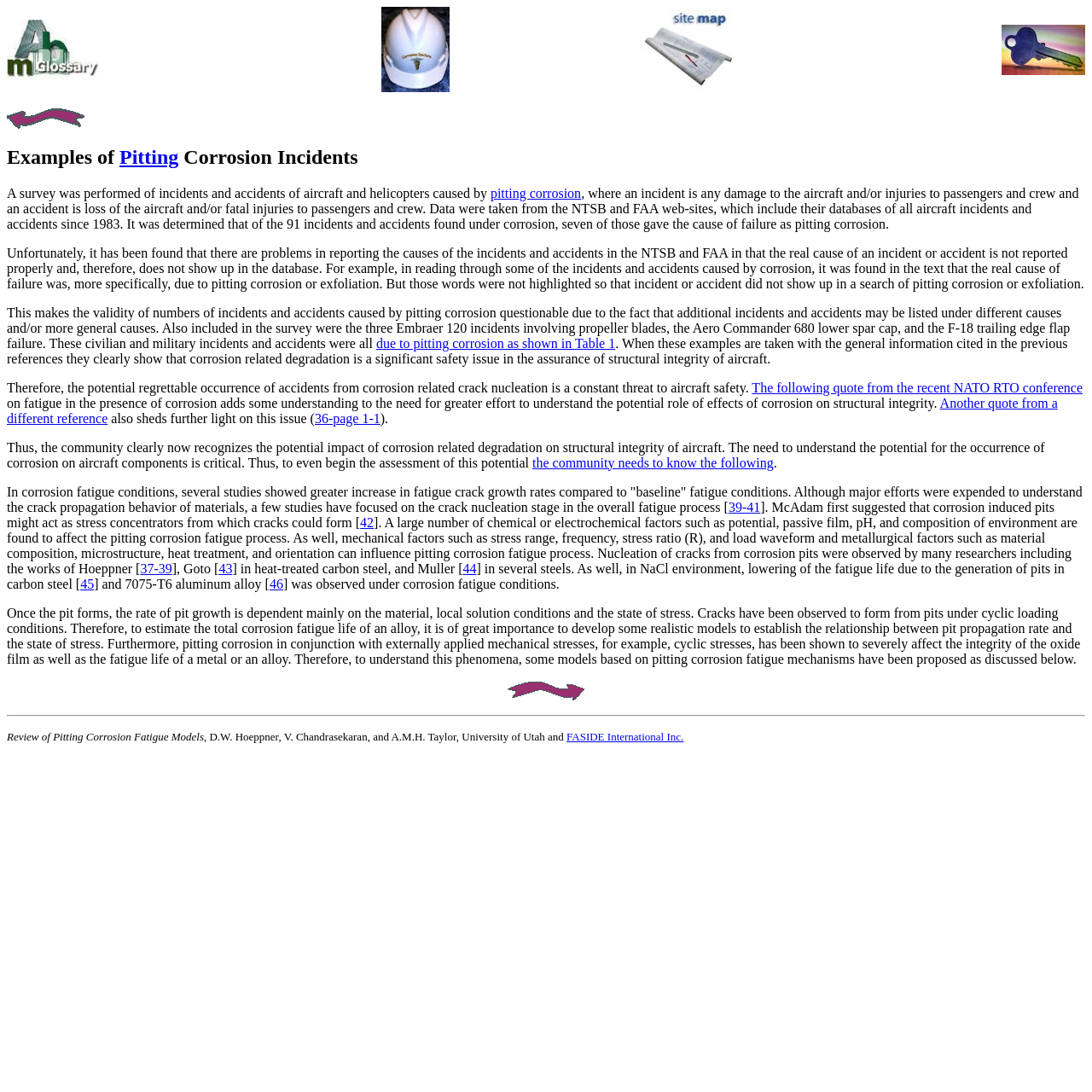Can you give a comprehensive explanation to the question given the content of the image?
What is the problem with reporting causes of incidents and accidents in NTSB and FAA databases?

The real cause of an incident or accident is not reported properly and, therefore, does not show up in the database, making the validity of numbers of incidents and accidents caused by pitting corrosion questionable.